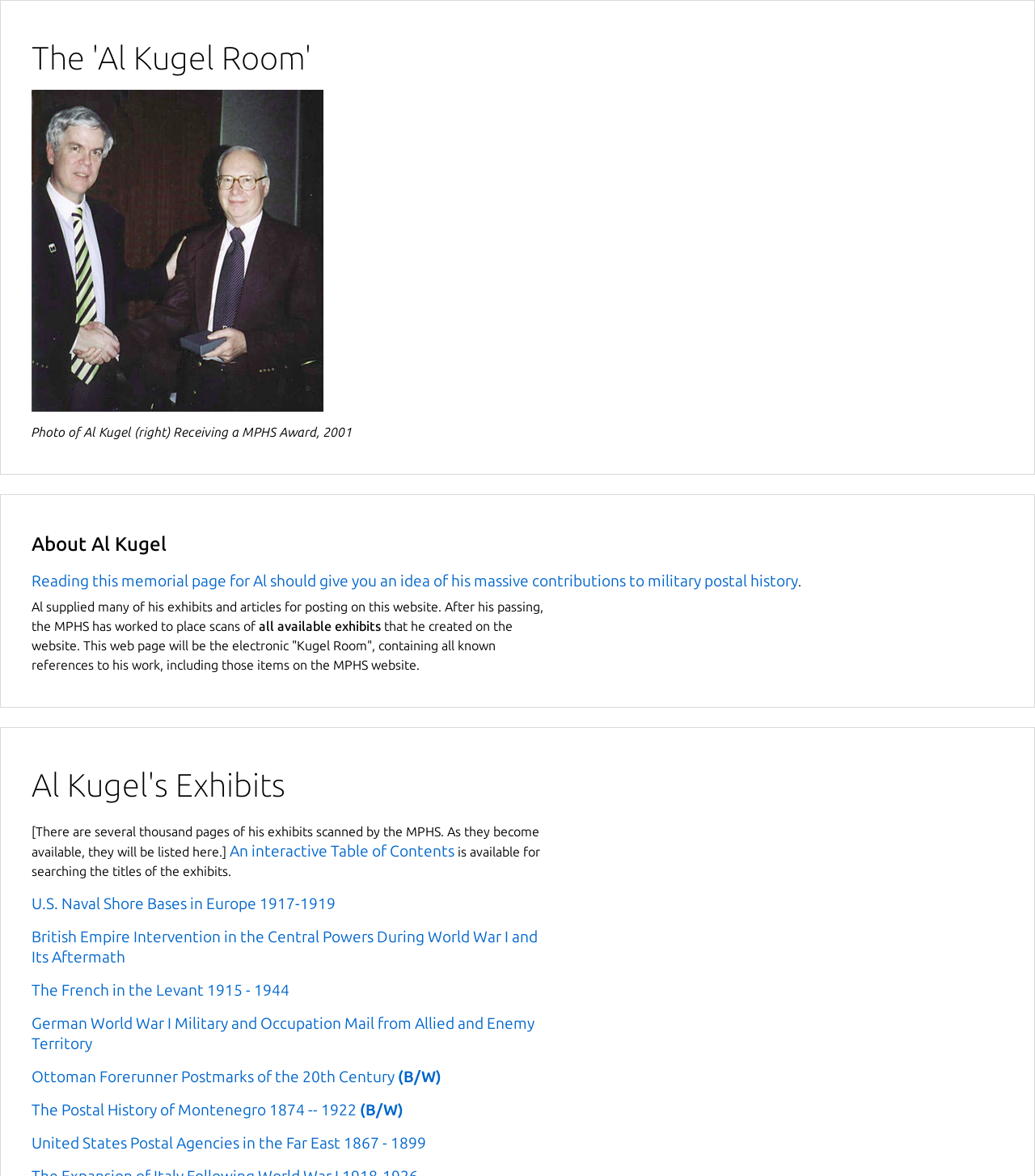Pinpoint the bounding box coordinates for the area that should be clicked to perform the following instruction: "Explore an interactive Table of Contents".

[0.222, 0.716, 0.439, 0.731]